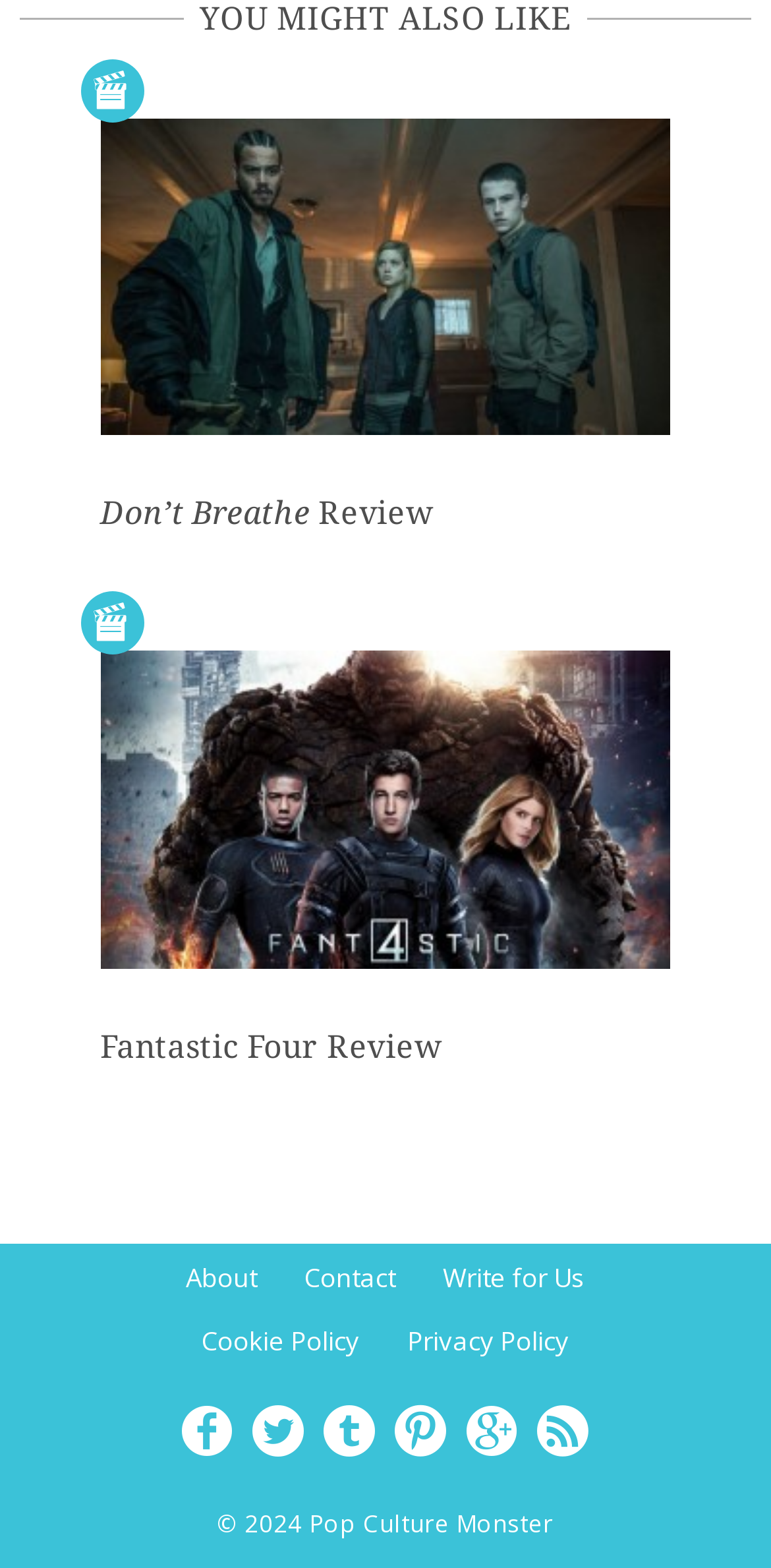Locate the bounding box coordinates of the clickable area needed to fulfill the instruction: "Click on the Don’t Breathe Review link".

[0.13, 0.316, 0.87, 0.34]